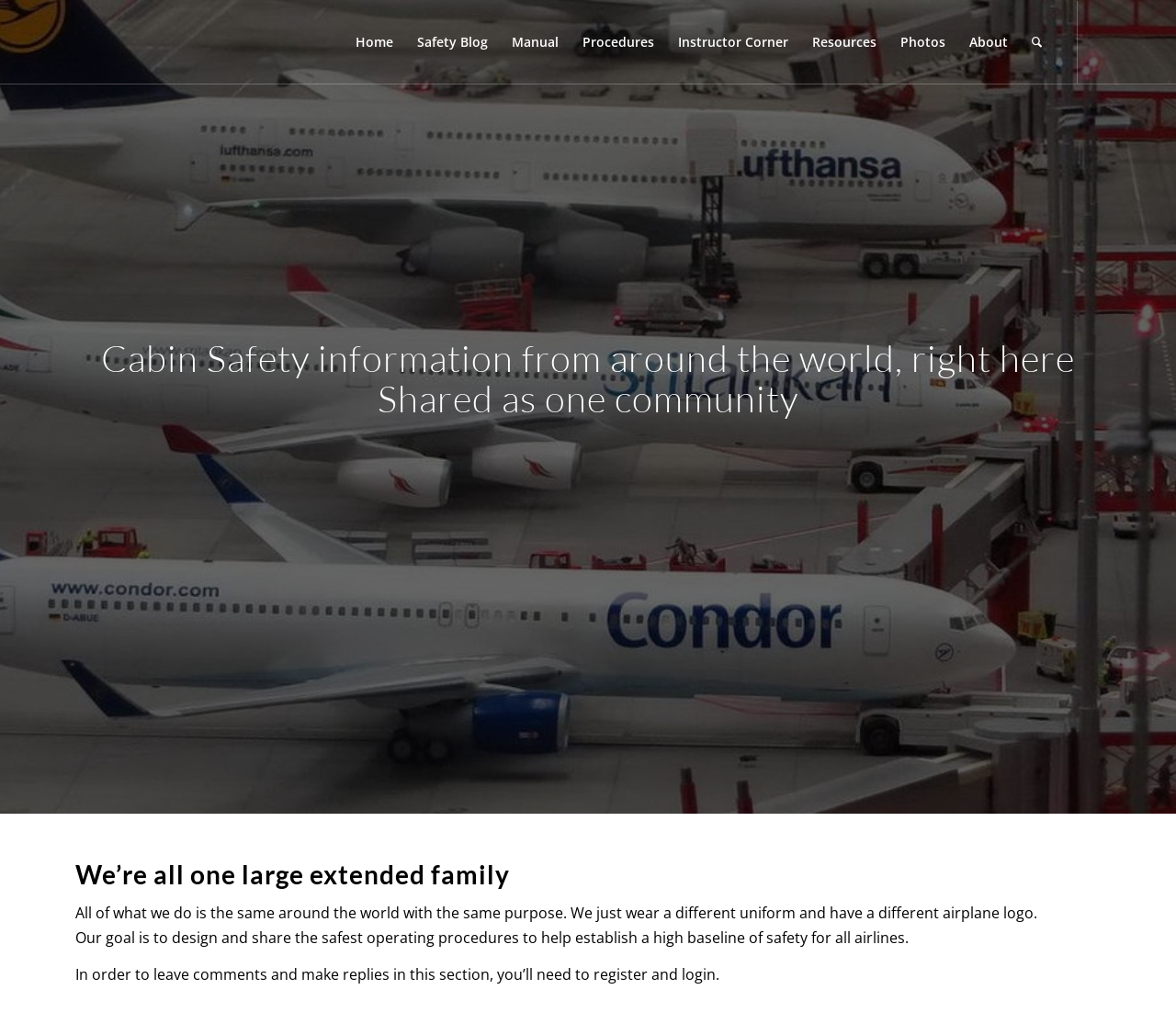What is the main topic of this blog?
Please provide a single word or phrase as your answer based on the screenshot.

Cabin Safety